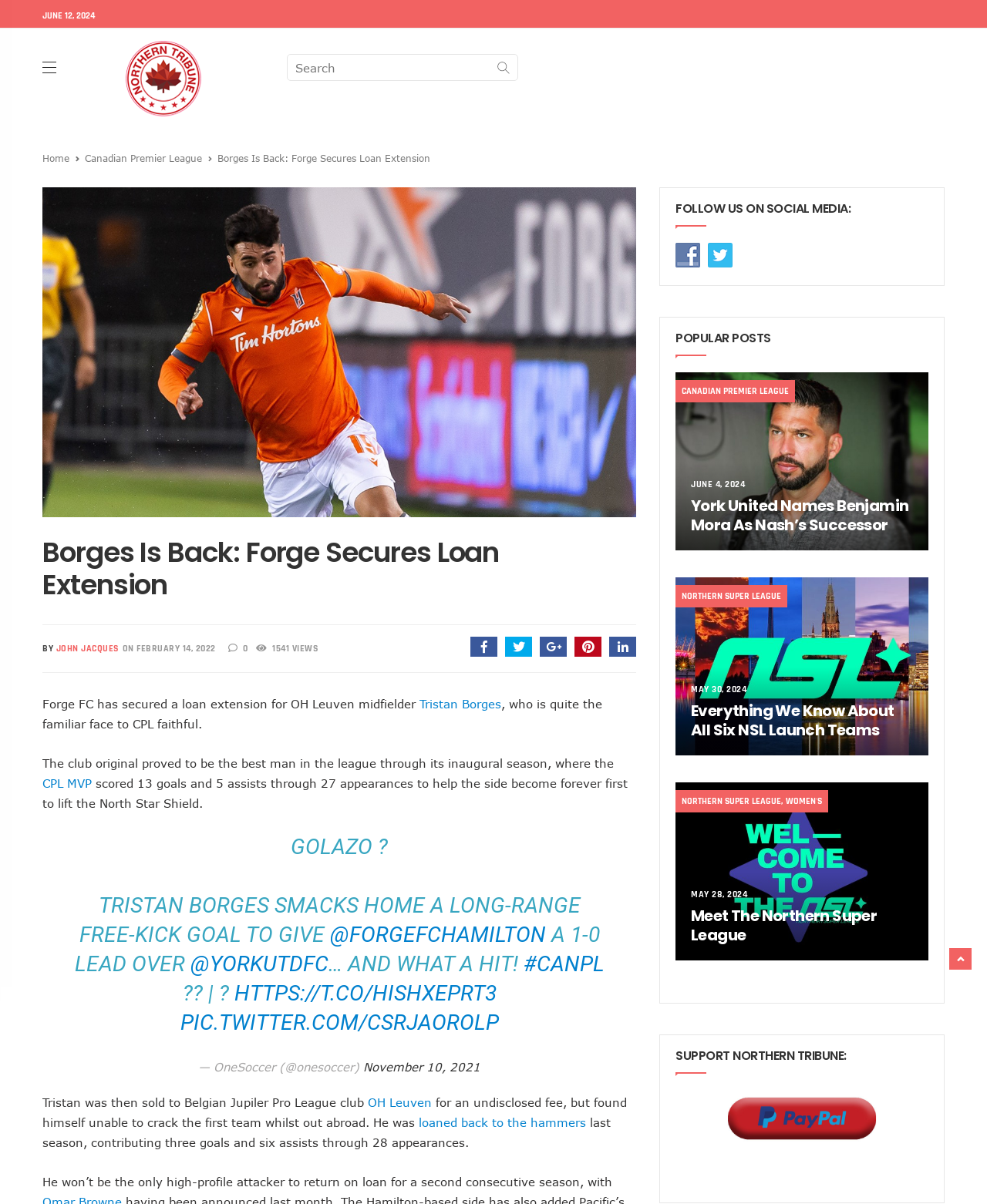Identify the main heading from the webpage and provide its text content.

Borges Is Back: Forge Secures Loan Extension